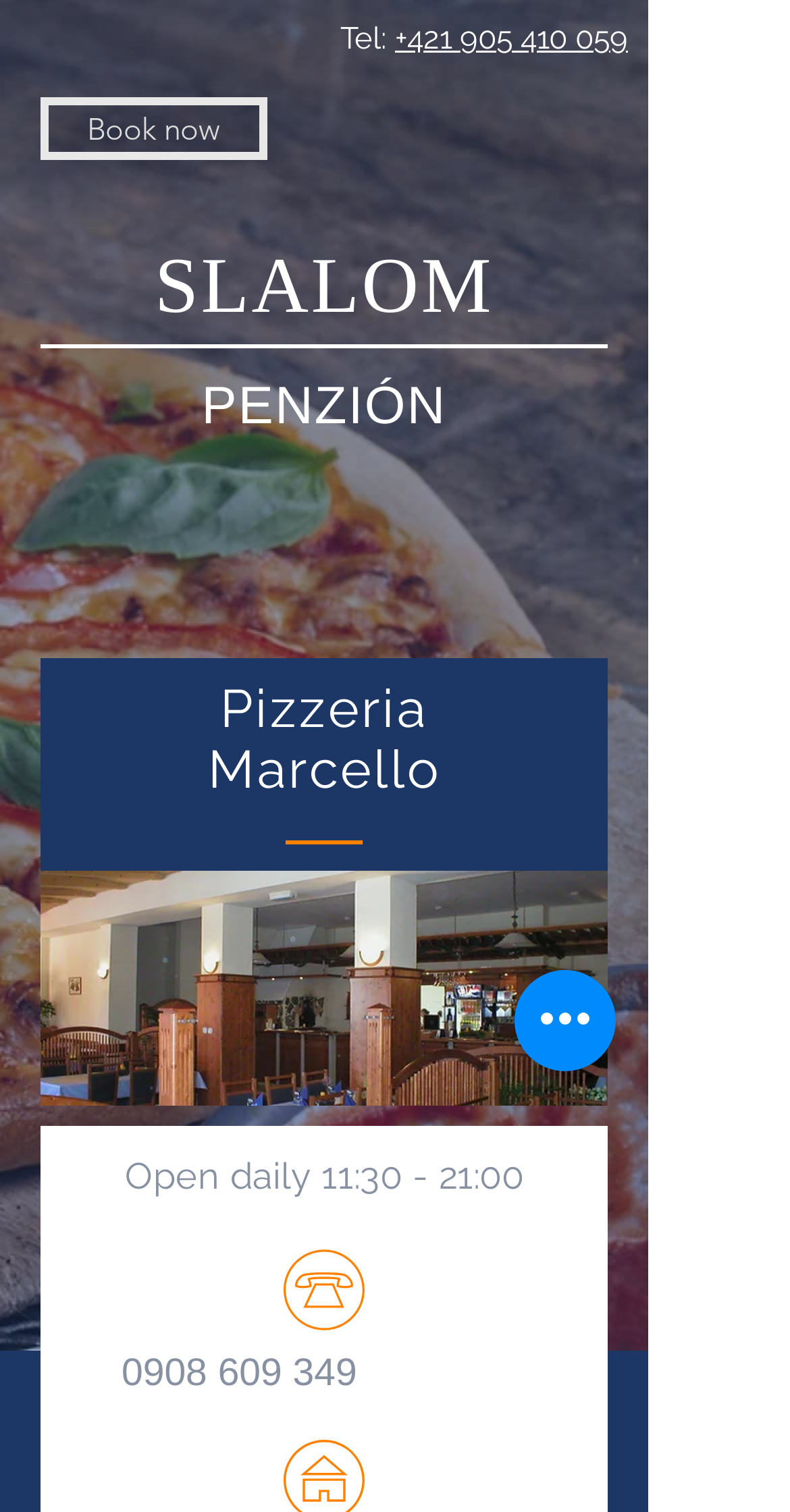Locate the bounding box coordinates for the element described below: "0908 609 349". The coordinates must be four float values between 0 and 1, formatted as [left, top, right, bottom].

[0.154, 0.894, 0.452, 0.922]